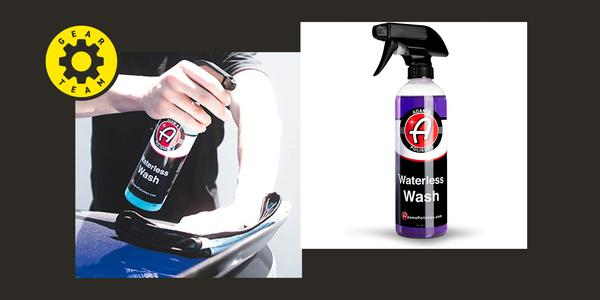What is the brand logo on?
Answer the question in a detailed and comprehensive manner.

The brand logo is prominently displayed on the modern packaging of the spray bottle of the Waterless Wash, which is featured on the right side of the image, highlighting the product's branding and design.